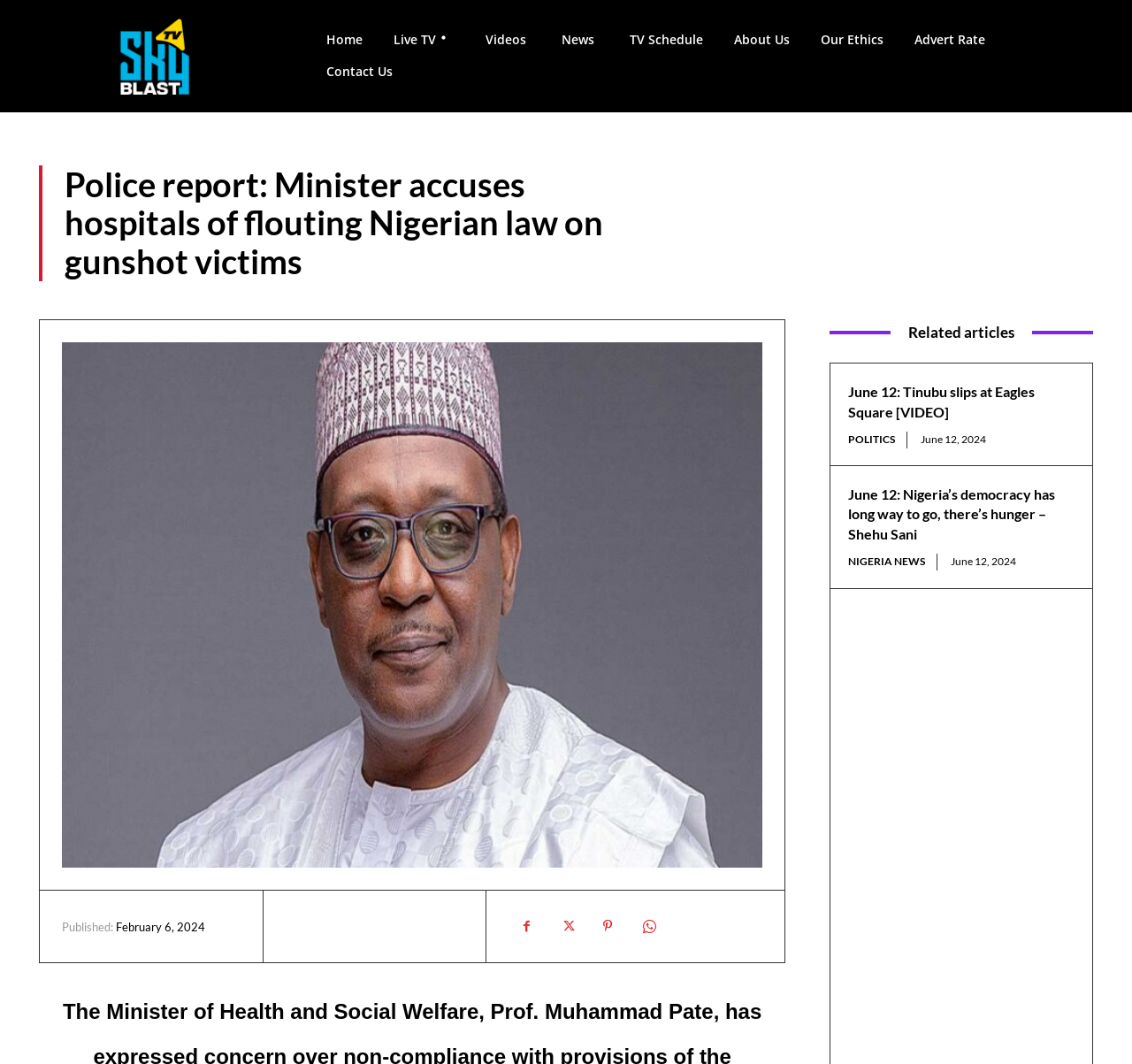Identify the bounding box coordinates of the region that needs to be clicked to carry out this instruction: "View the 'Police report: Minister accuses hospitals of flouting Nigerian law on gunshot victims' article". Provide these coordinates as four float numbers ranging from 0 to 1, i.e., [left, top, right, bottom].

[0.057, 0.155, 0.561, 0.264]